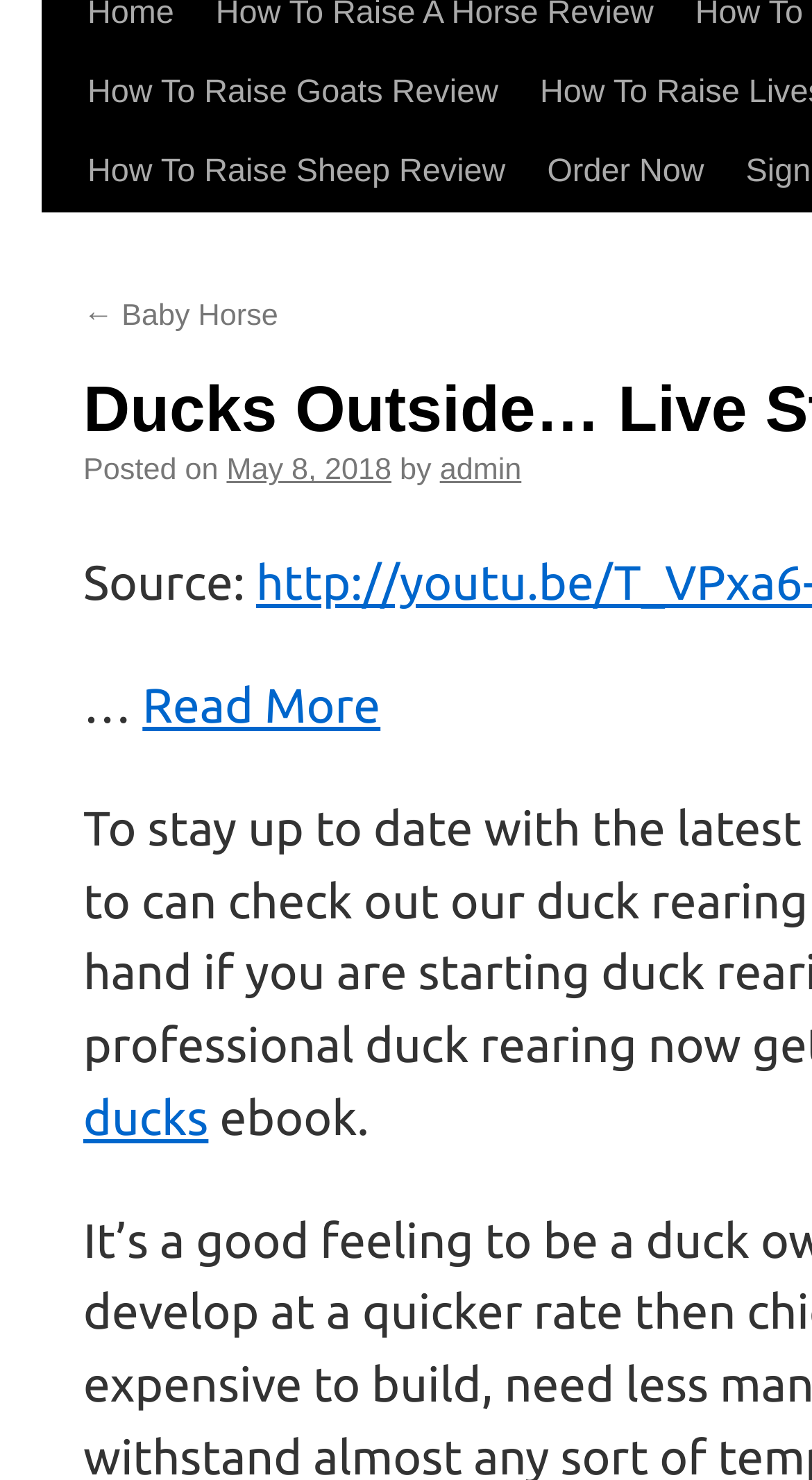Using the description "How To Raise Pigs", locate and provide the bounding box of the UI element.

[0.605, 0.09, 0.936, 0.197]